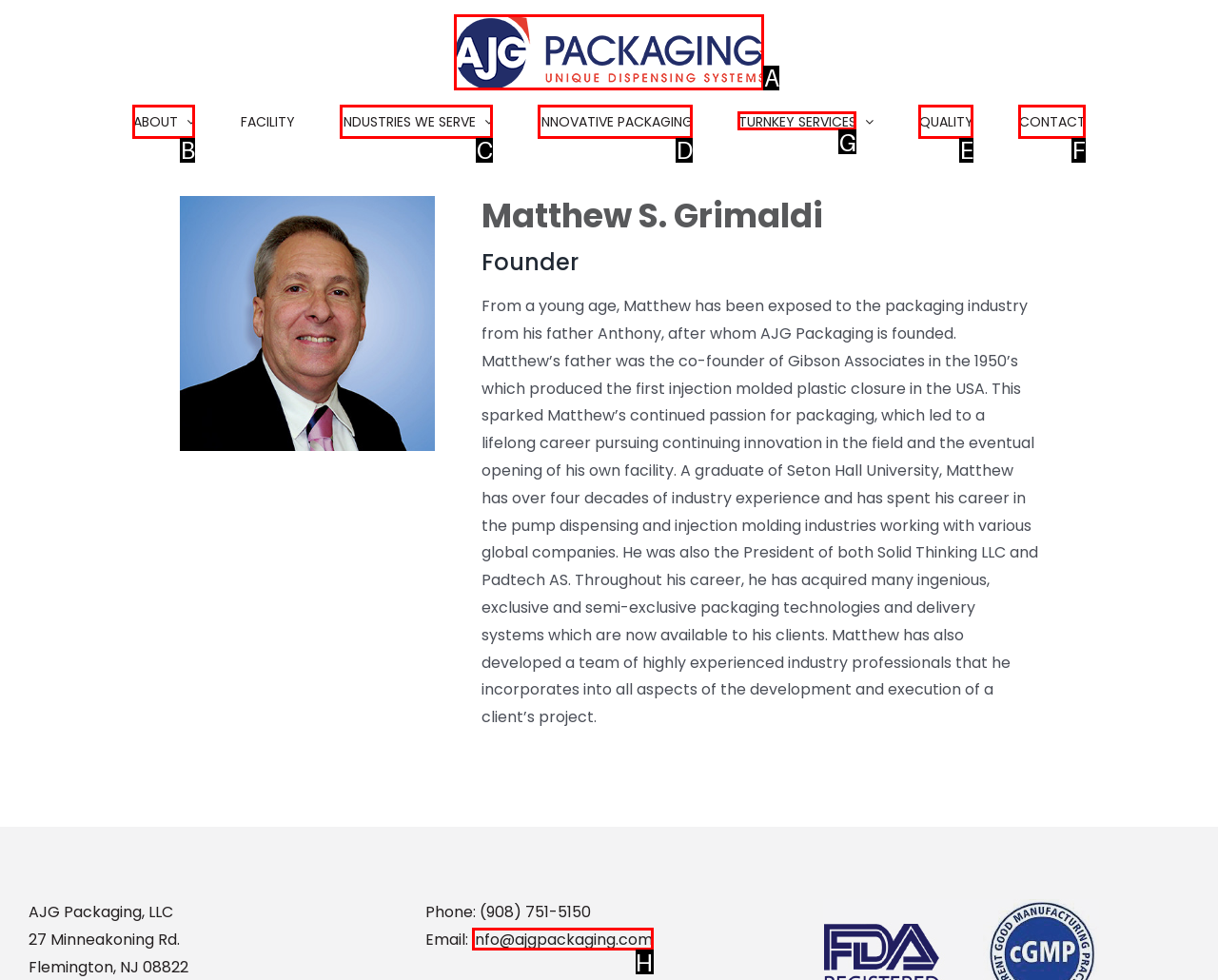Indicate which lettered UI element to click to fulfill the following task: Learn more about TURNKEY SERVICES
Provide the letter of the correct option.

G